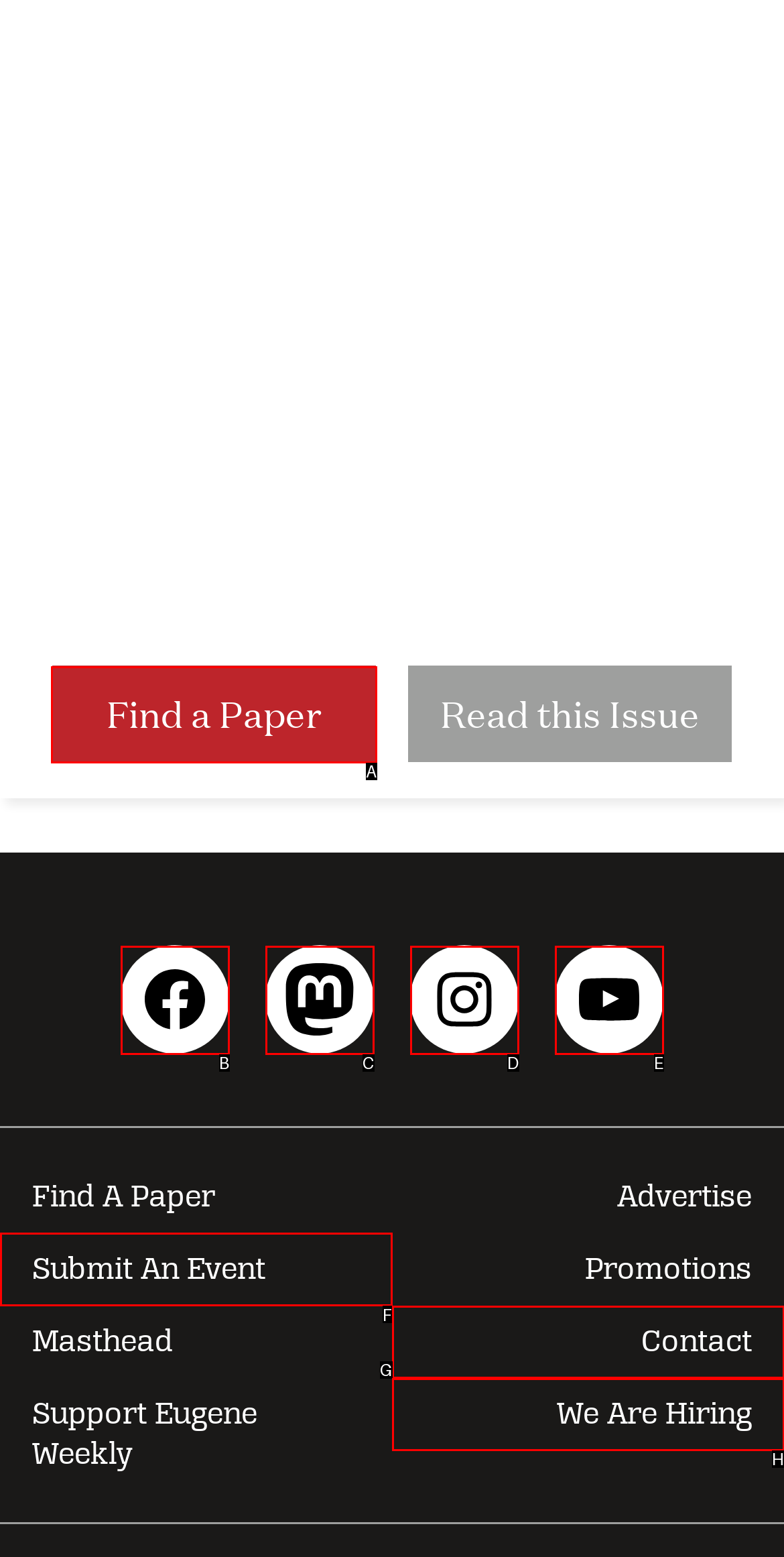Choose the HTML element you need to click to achieve the following task: Submit an event
Respond with the letter of the selected option from the given choices directly.

F